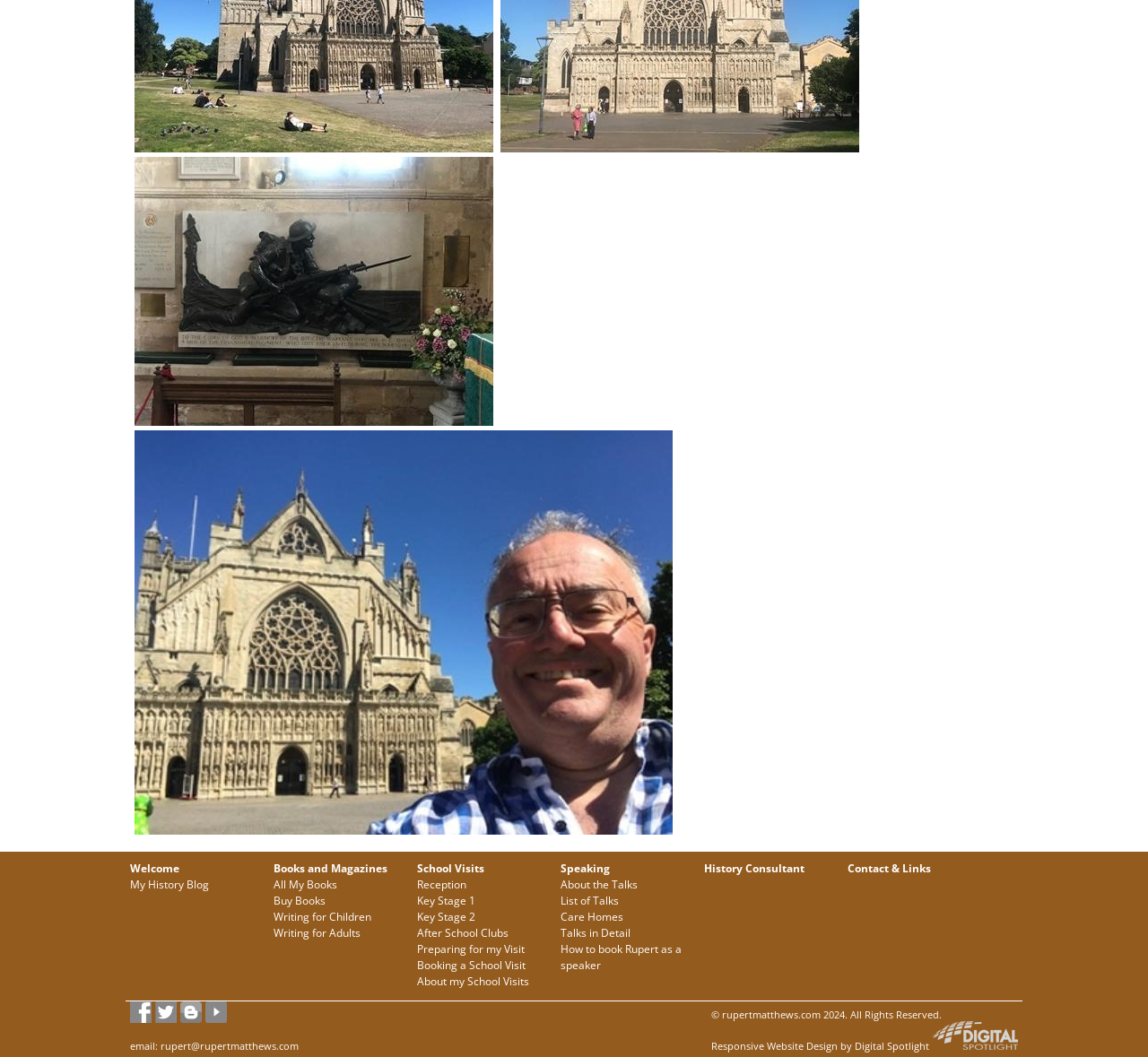Find the bounding box coordinates of the clickable area required to complete the following action: "View 'My History Blog'".

[0.113, 0.829, 0.182, 0.844]